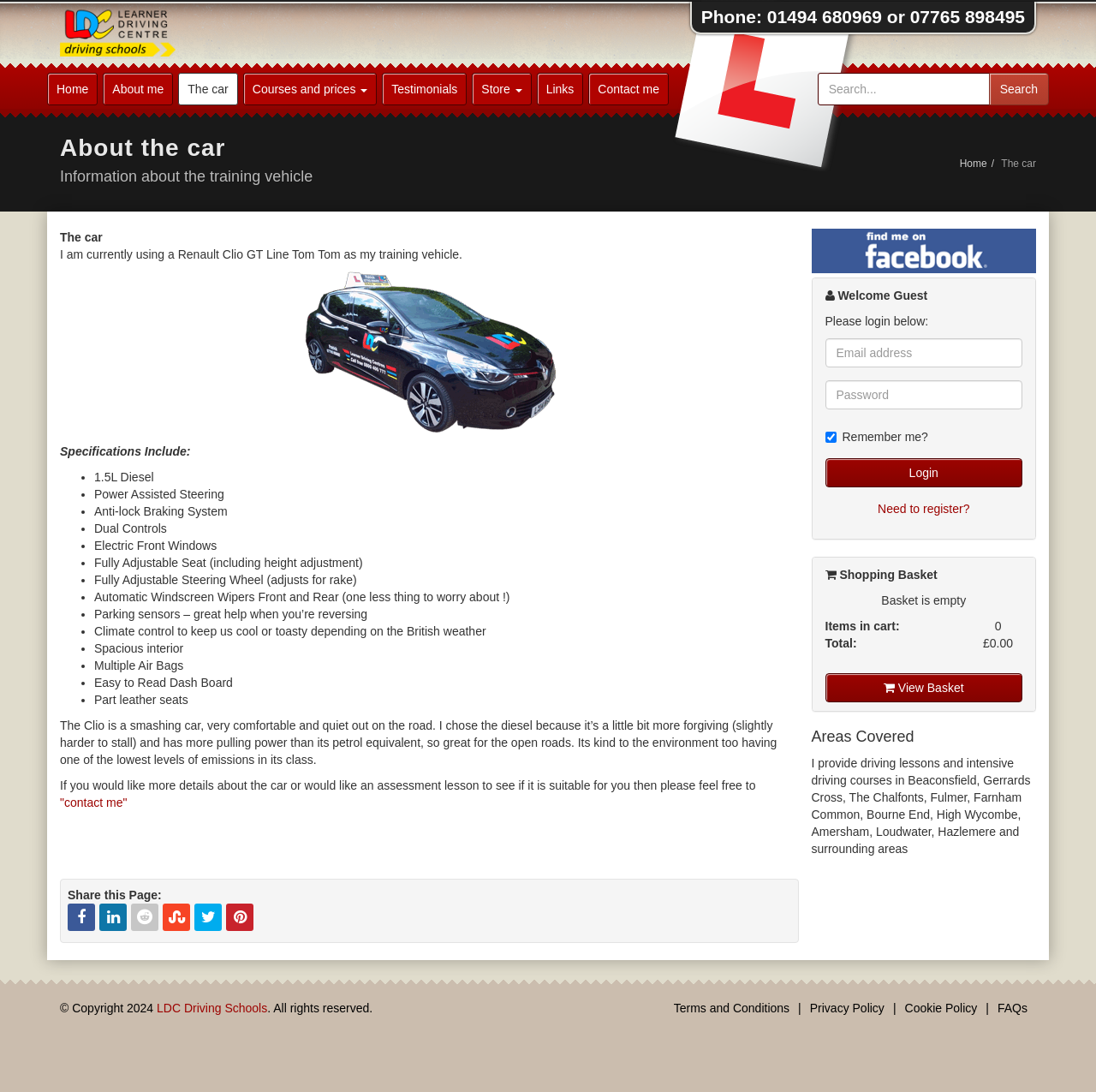Pinpoint the bounding box coordinates of the element that must be clicked to accomplish the following instruction: "View the shopping basket". The coordinates should be in the format of four float numbers between 0 and 1, i.e., [left, top, right, bottom].

[0.753, 0.616, 0.933, 0.643]